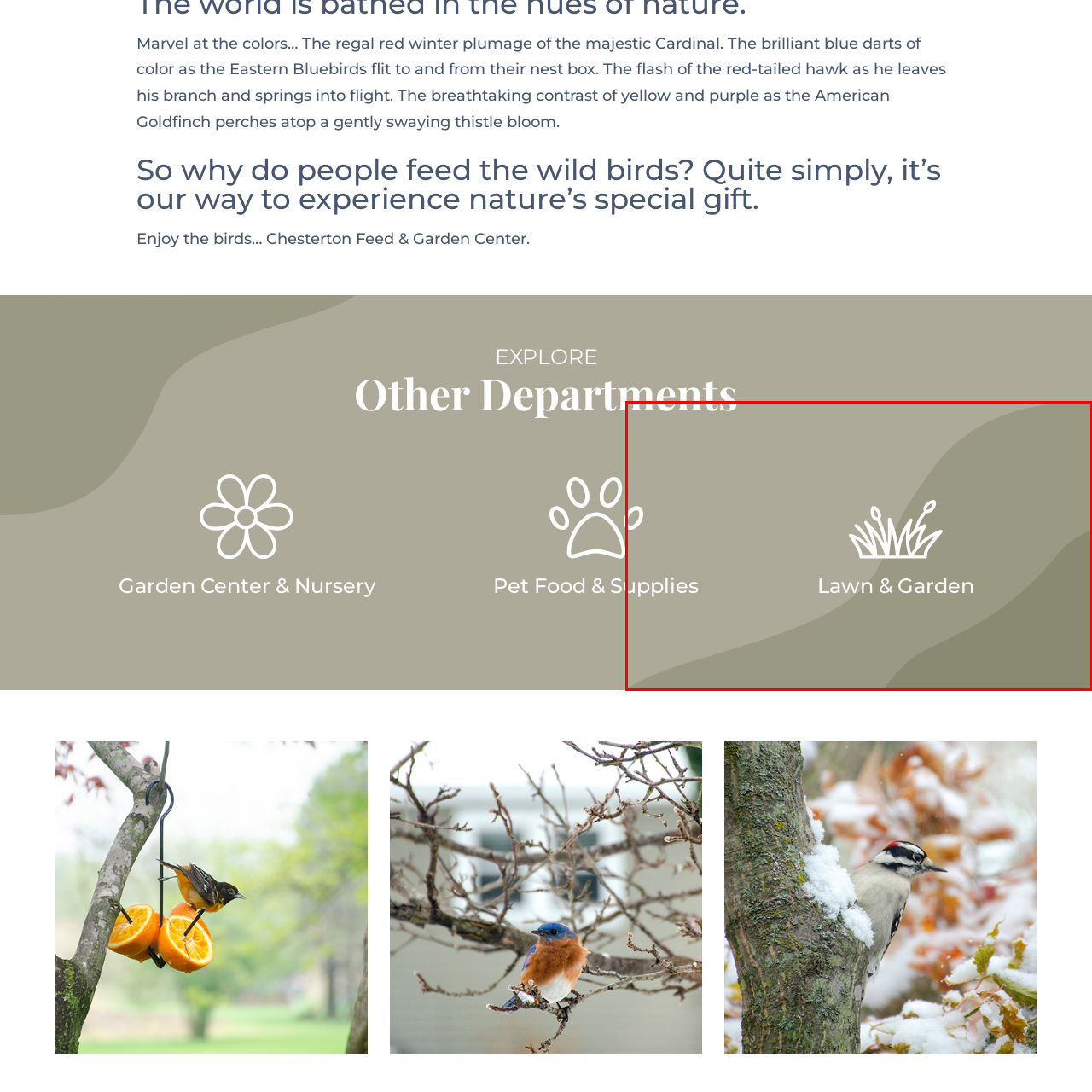Observe the image segment inside the red bounding box and answer concisely with a single word or phrase: What is the color palette of the background?

Soft, muted